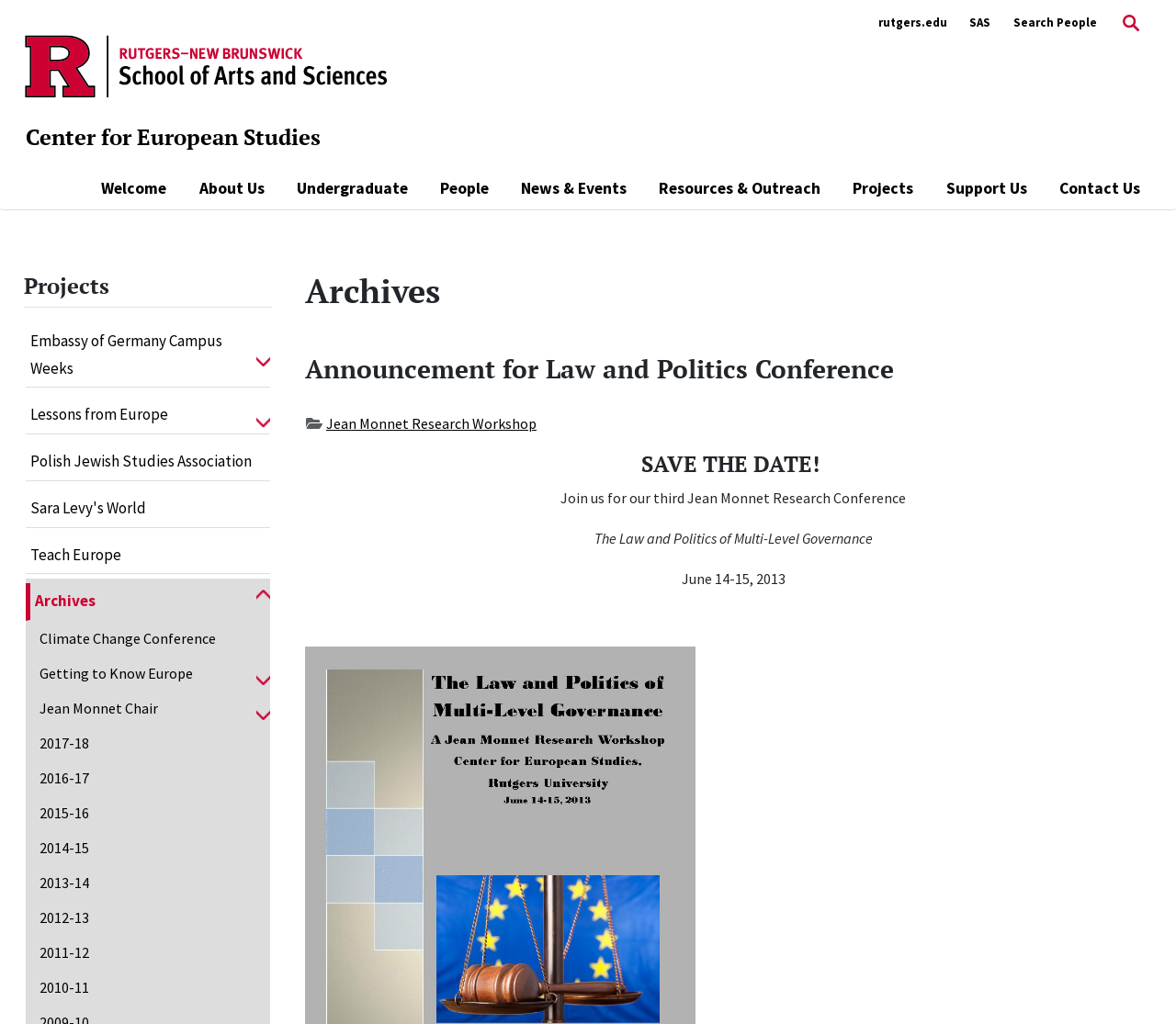Kindly determine the bounding box coordinates for the clickable area to achieve the given instruction: "Explore the Embassy of Germany Campus Weeks project".

[0.022, 0.315, 0.218, 0.378]